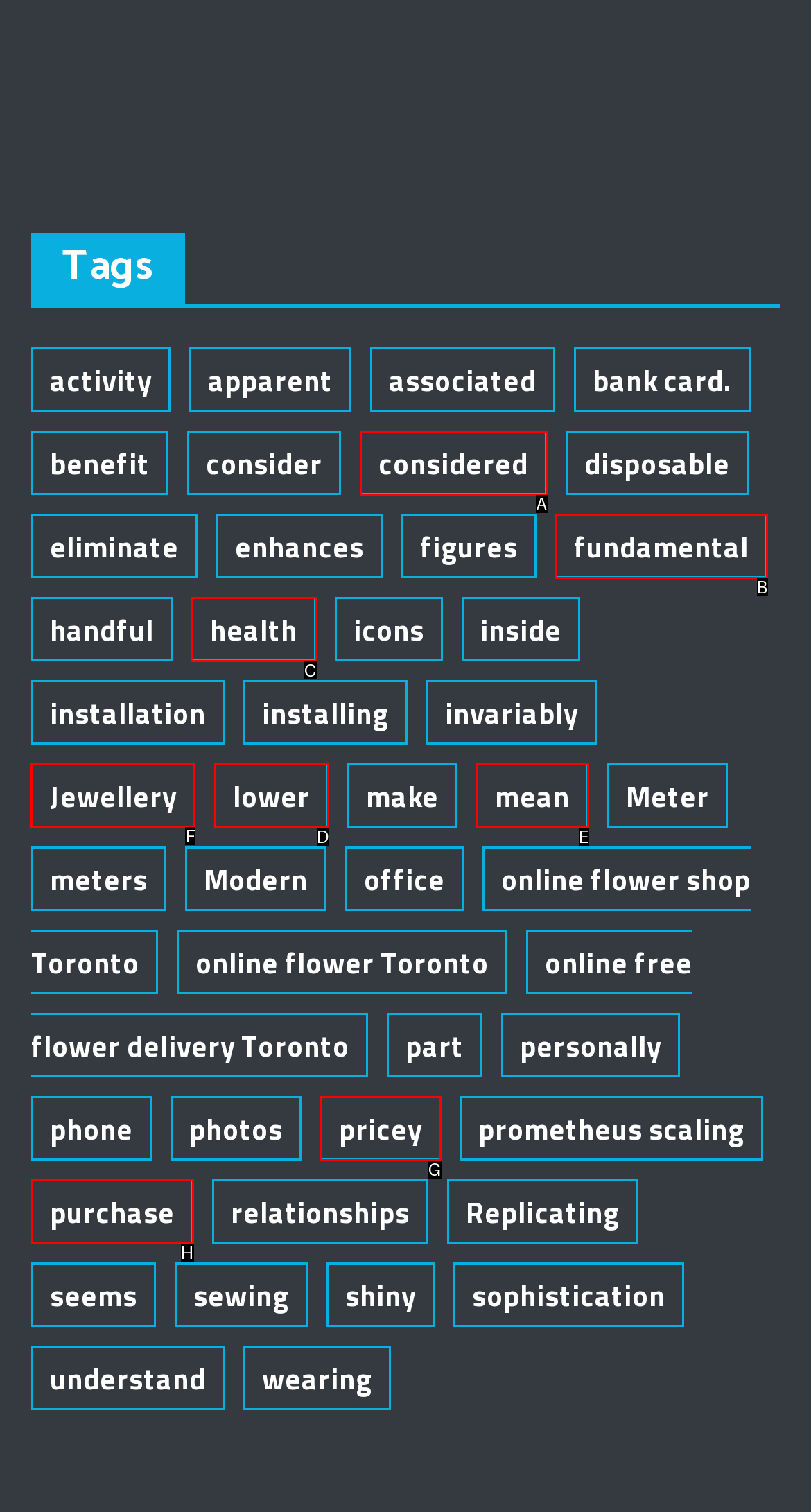Identify the correct UI element to click to achieve the task: Explore 'Jewellery'.
Answer with the letter of the appropriate option from the choices given.

F